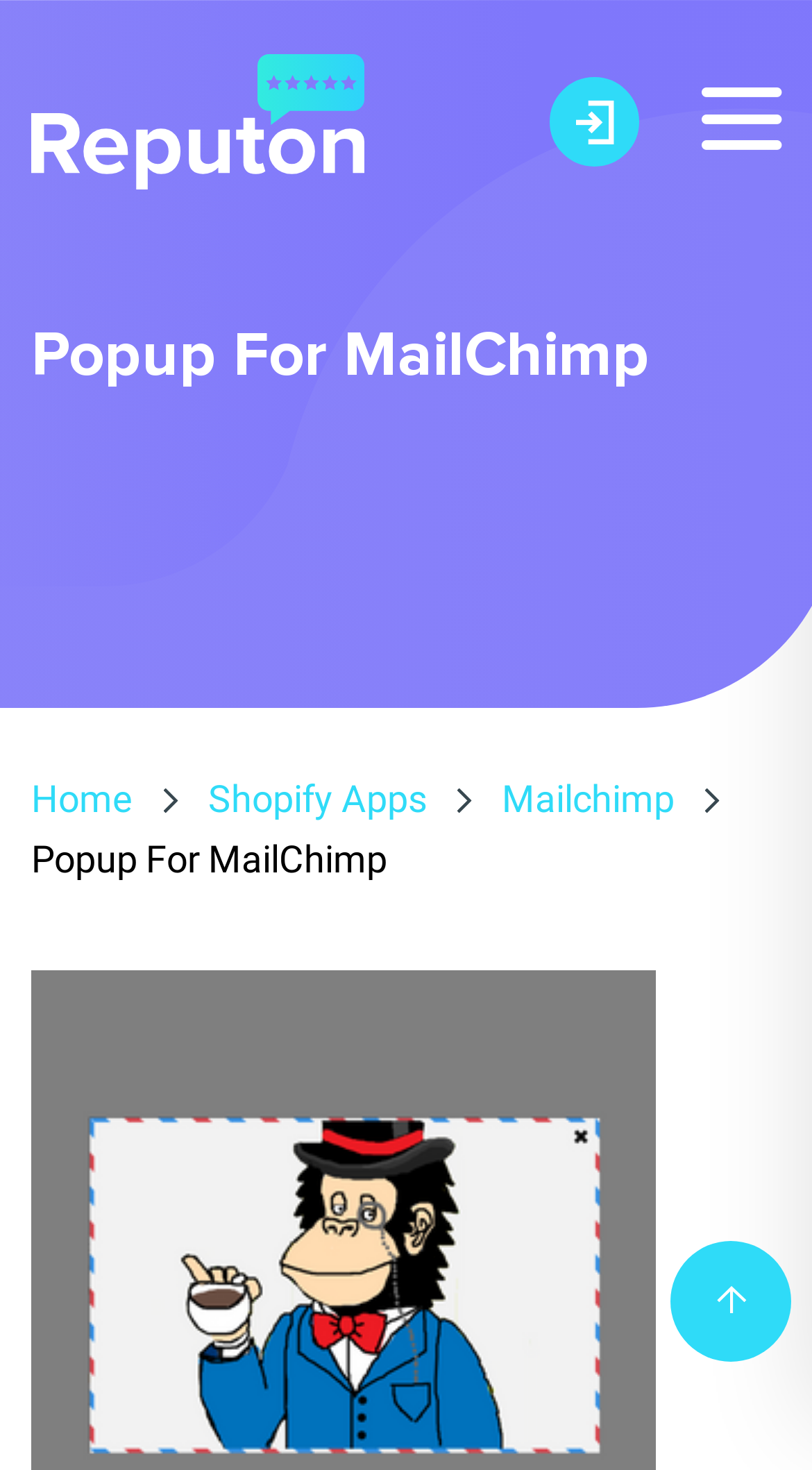Construct a comprehensive caption that outlines the webpage's structure and content.

The webpage is about Popup For MailChimp Shopify app reviews, alternatives, and prices. At the top left, there is a link with no text, and next to it, there is another link with a star icon. Below these links, there is a heading that reads "Popup For MailChimp" which spans almost the entire width of the page. 

Under the heading, there are three links aligned horizontally: "Home" on the left, "Shopify Apps" in the middle, and "Mailchimp" on the right. Below these links, there is a static text that repeats the title "Popup For MailChimp".